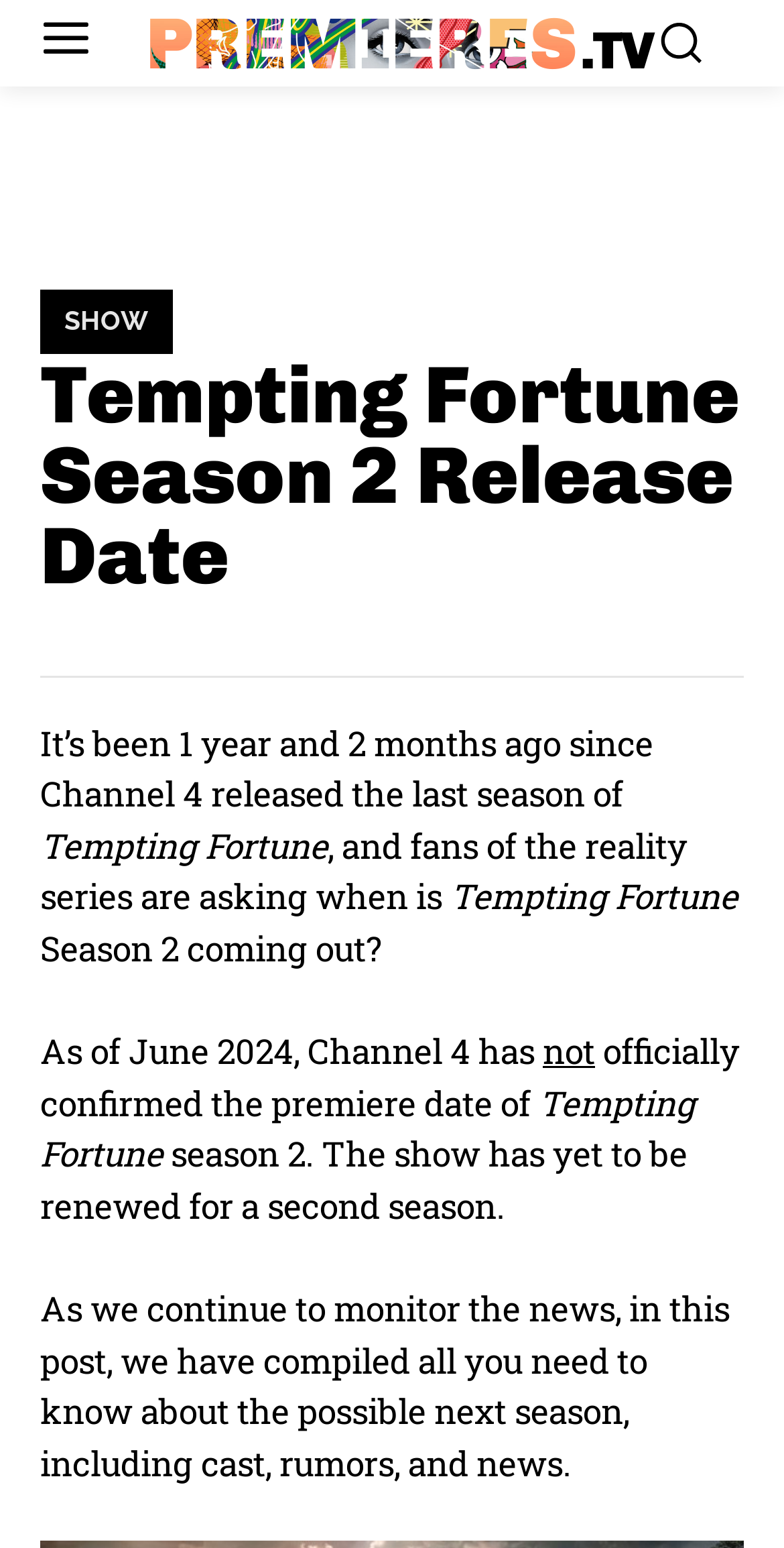Using the given element description, provide the bounding box coordinates (top-left x, top-left y, bottom-right x, bottom-right y) for the corresponding UI element in the screenshot: Show

[0.051, 0.188, 0.221, 0.229]